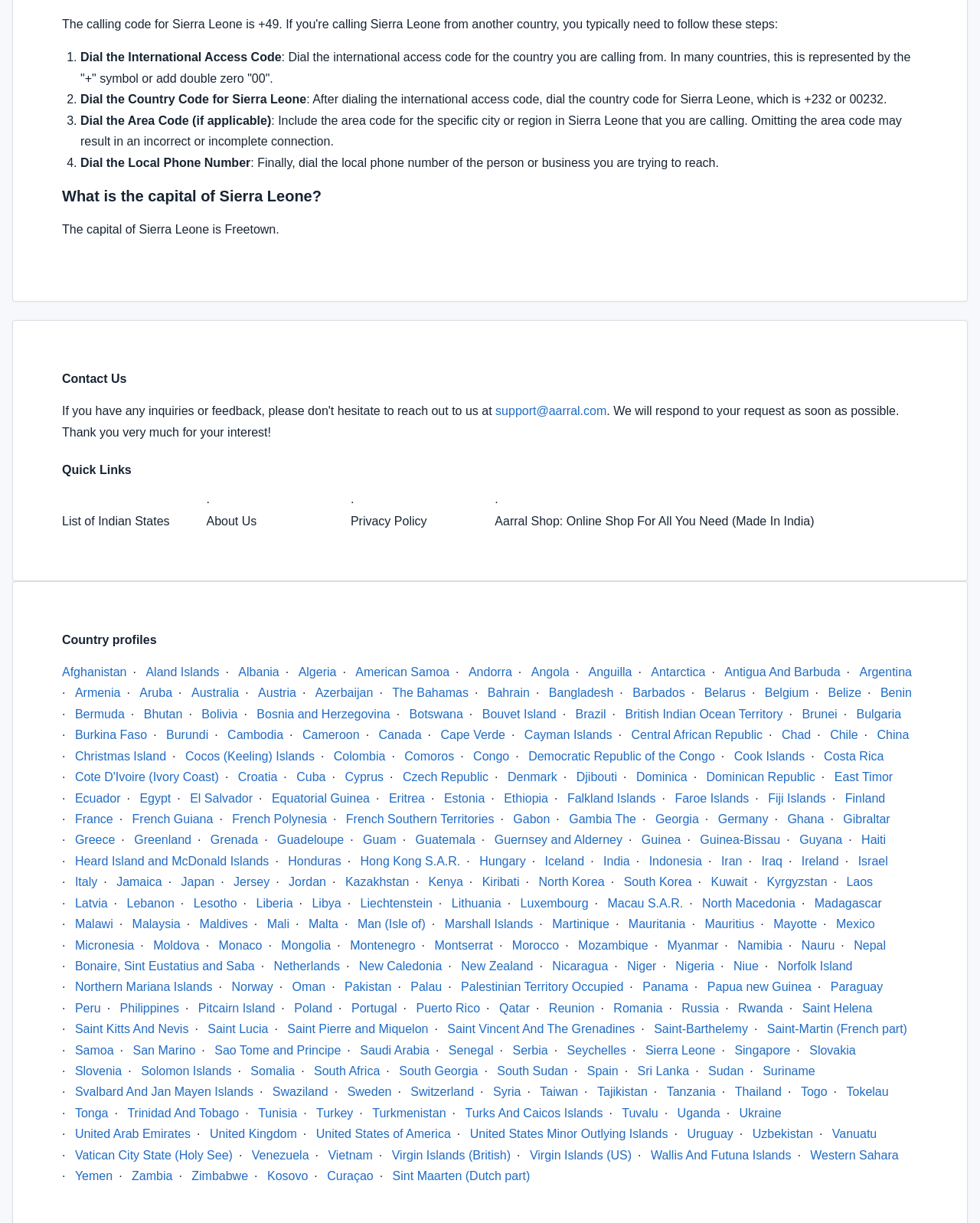Determine the bounding box coordinates of the section to be clicked to follow the instruction: "Learn about 'Afghanistan'". The coordinates should be given as four float numbers between 0 and 1, formatted as [left, top, right, bottom].

[0.063, 0.544, 0.129, 0.555]